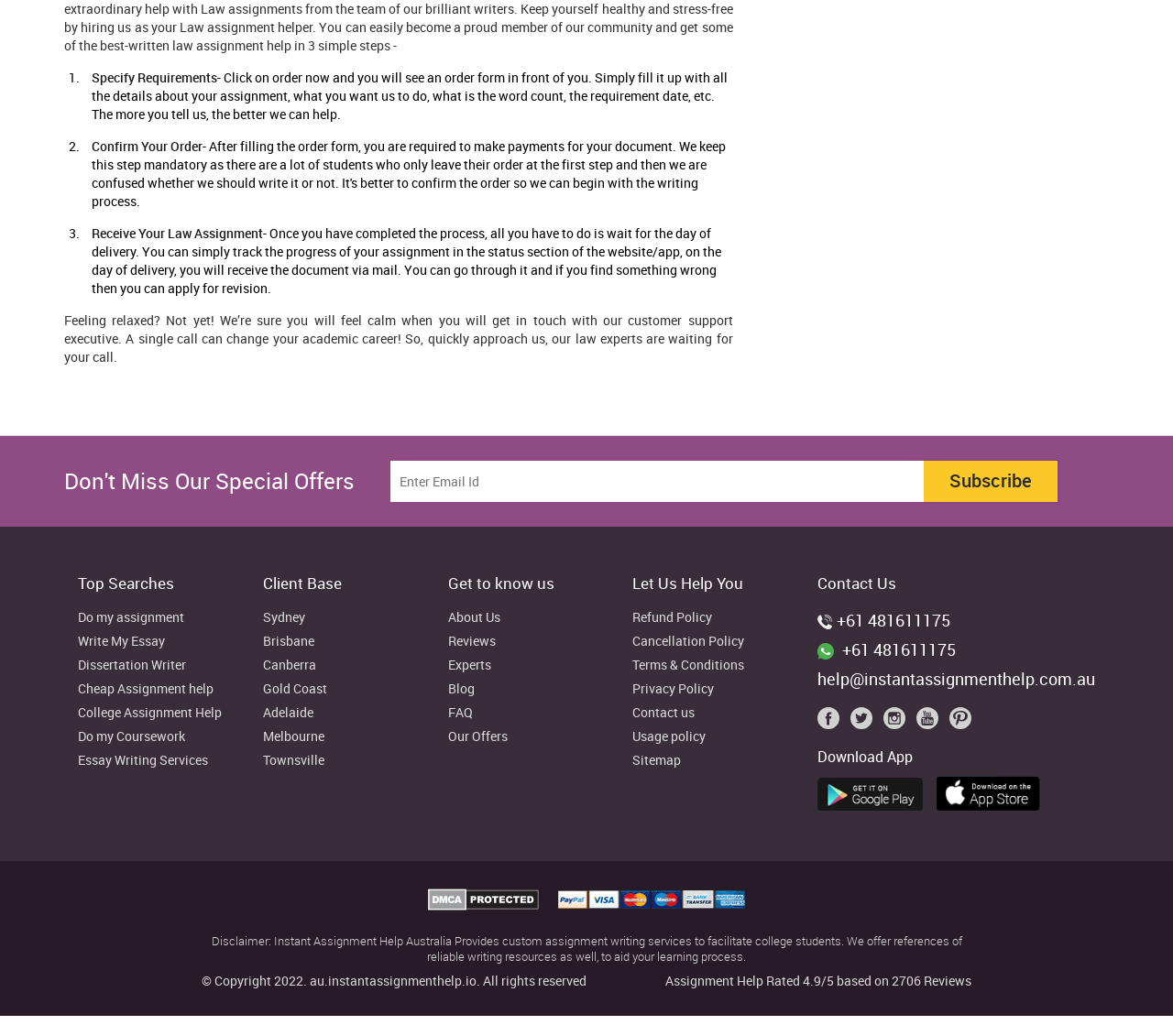Please locate the bounding box coordinates of the element's region that needs to be clicked to follow the instruction: "Enter a home address". The bounding box coordinates should be provided as four float numbers between 0 and 1, i.e., [left, top, right, bottom].

None